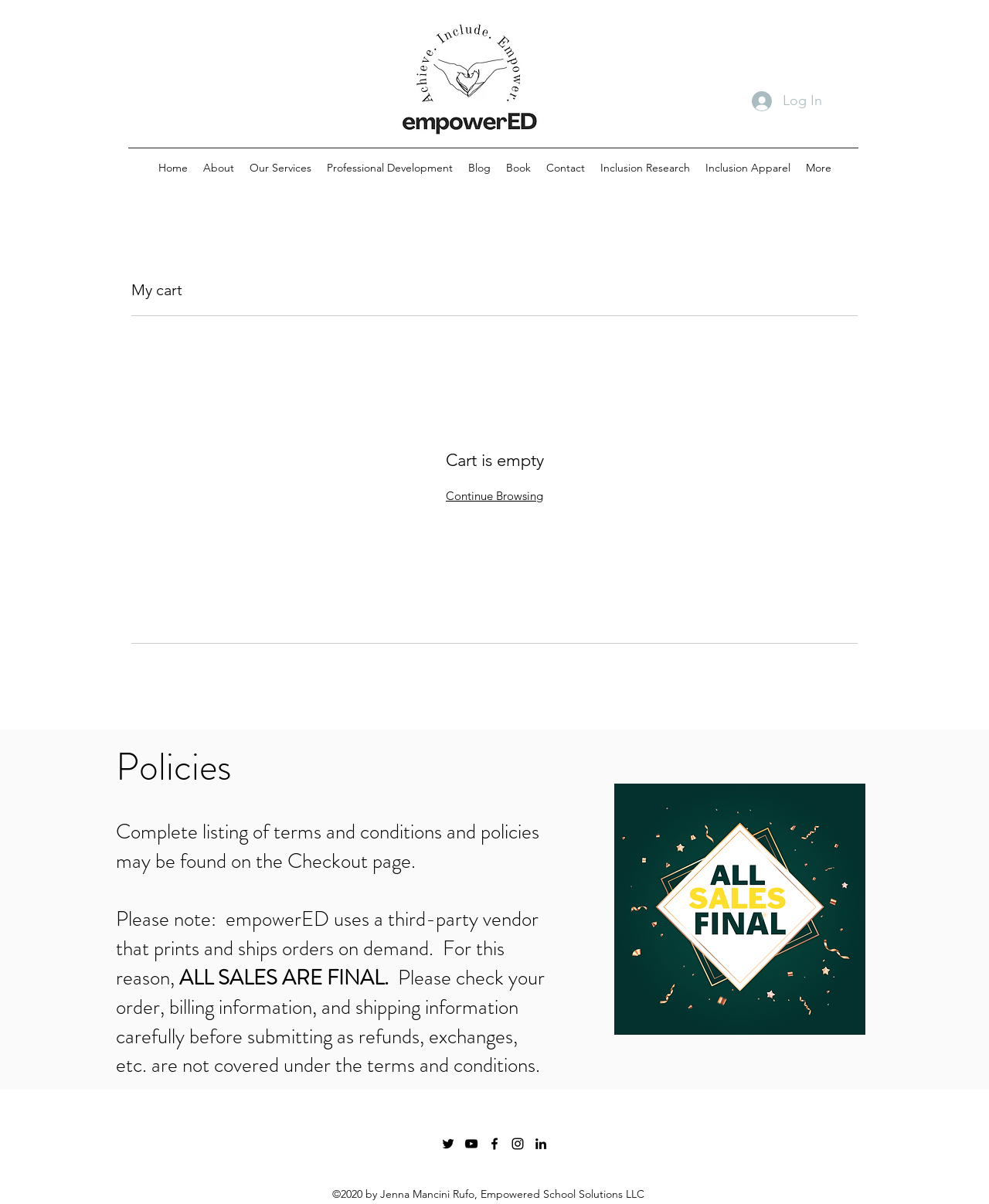What is the logo of empower ED?
Please answer the question as detailed as possible.

The logo of empower ED is an image that contains two hands forming a heart, with the words 'empower ED' in bold text underneath, and the text 'Achieve. Include. Empower.' around the hands.